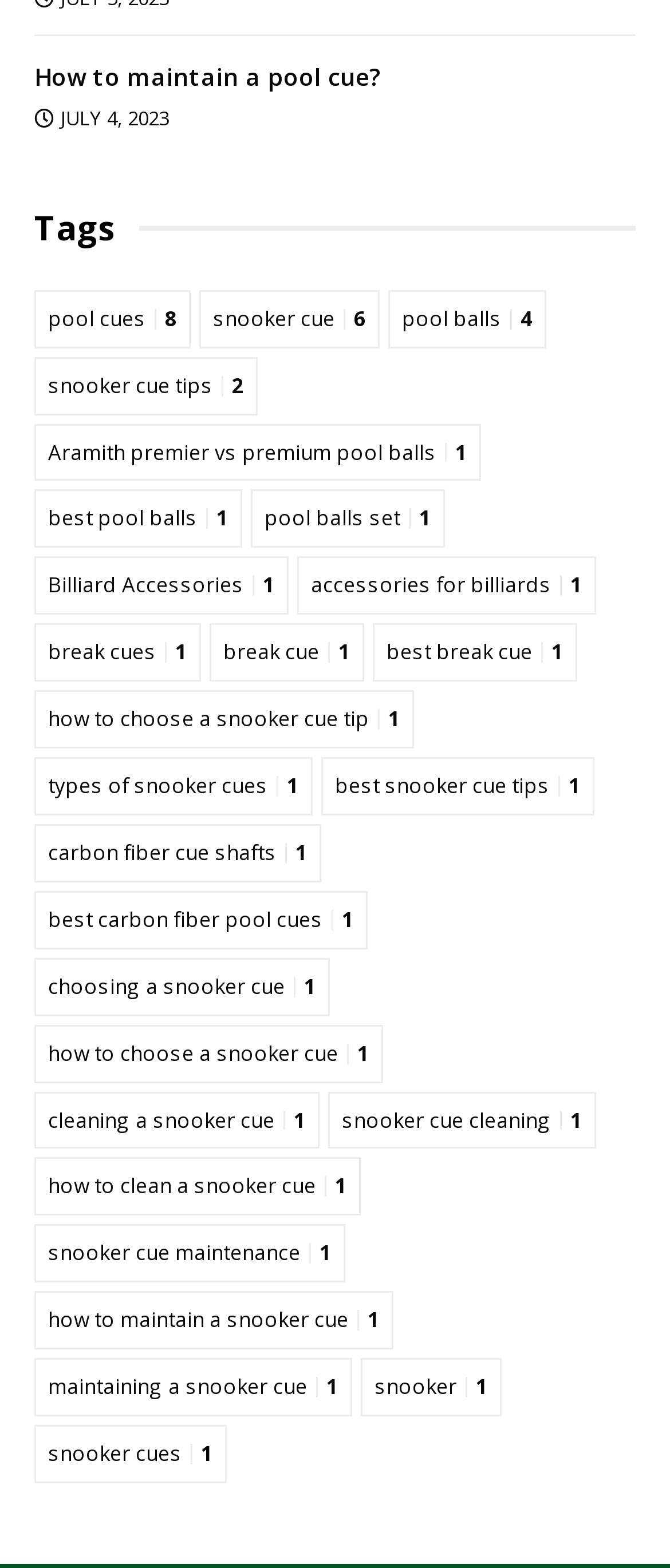Can you identify the bounding box coordinates of the clickable region needed to carry out this instruction: 'View 'pool cues 8 items''? The coordinates should be four float numbers within the range of 0 to 1, stated as [left, top, right, bottom].

[0.051, 0.185, 0.285, 0.222]